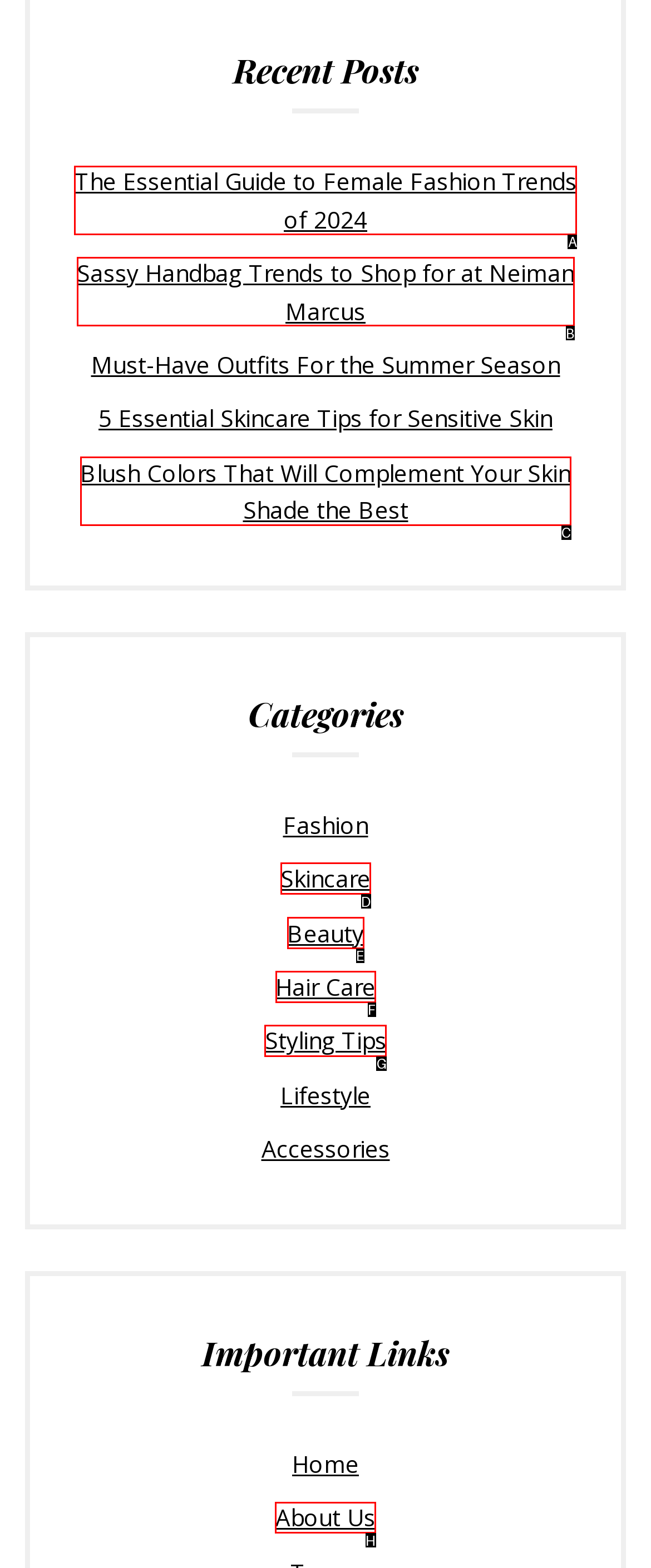Determine which HTML element to click to execute the following task: learn about the website Answer with the letter of the selected option.

H